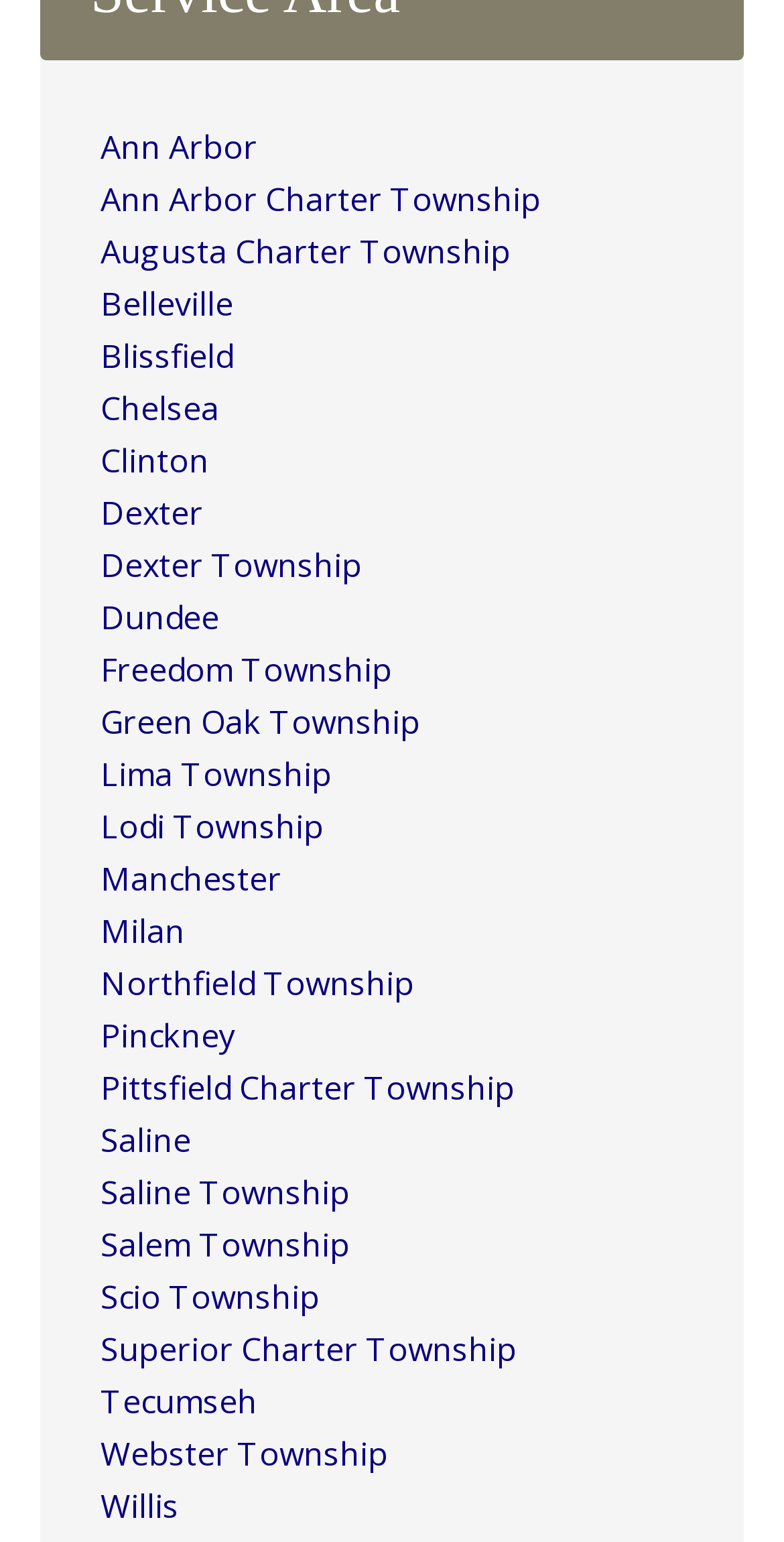How many links are on the webpage?
Observe the image and answer the question with a one-word or short phrase response.

28